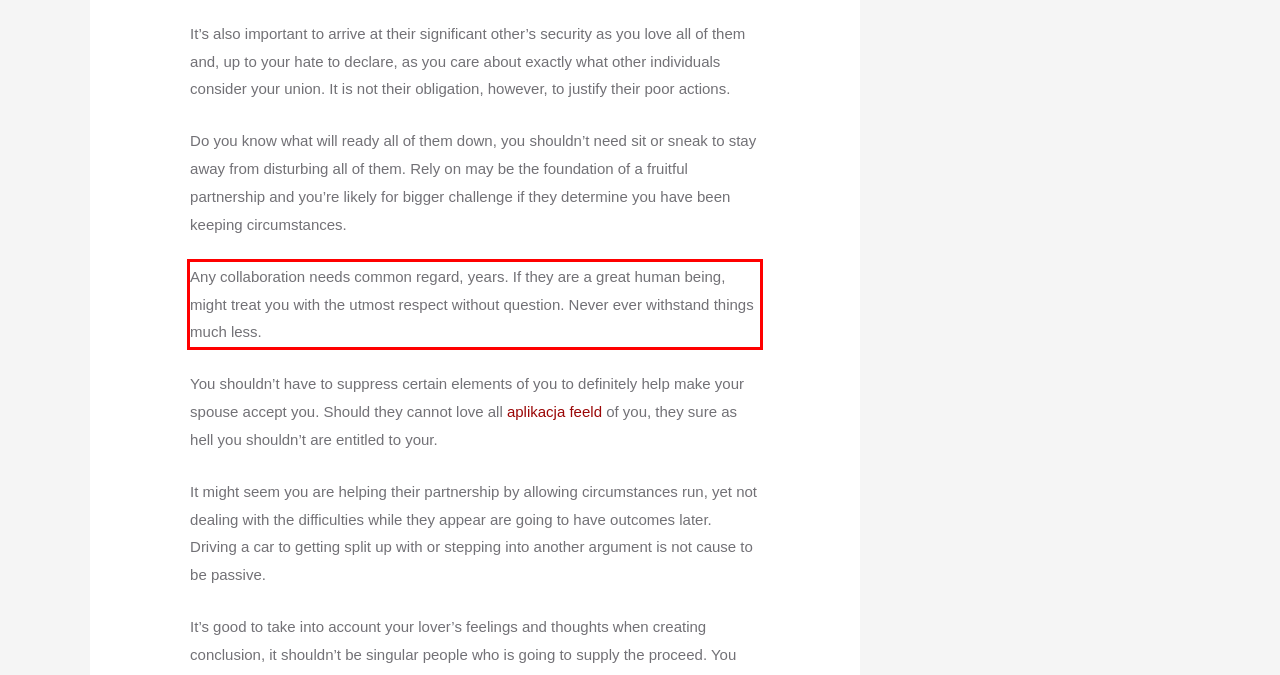Within the screenshot of the webpage, there is a red rectangle. Please recognize and generate the text content inside this red bounding box.

Any collaboration needs common regard, years. If they are a great human being, might treat you with the utmost respect without question. Never ever withstand things much less.